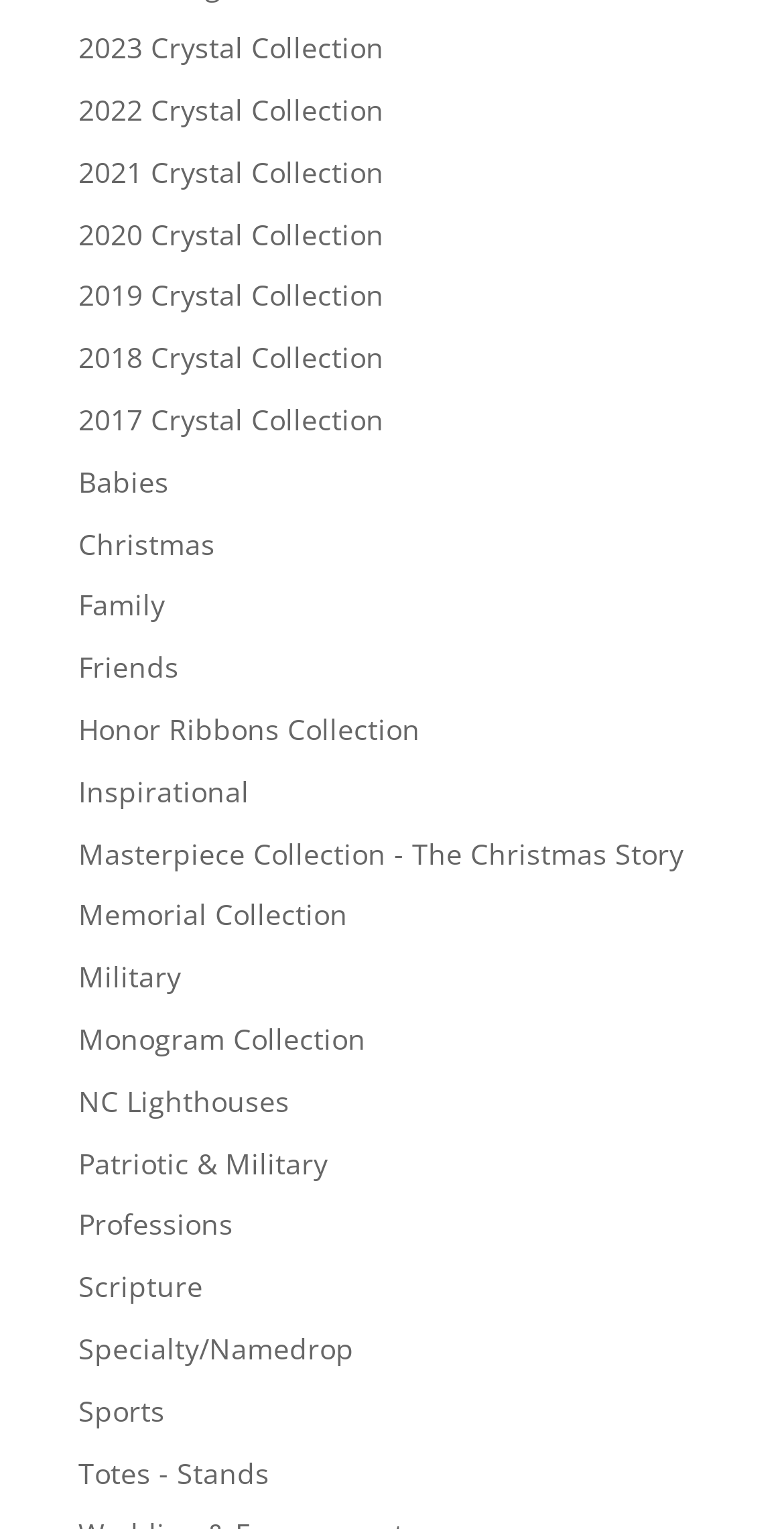Please give the bounding box coordinates of the area that should be clicked to fulfill the following instruction: "View 2023 Crystal Collection". The coordinates should be in the format of four float numbers from 0 to 1, i.e., [left, top, right, bottom].

[0.1, 0.019, 0.49, 0.044]